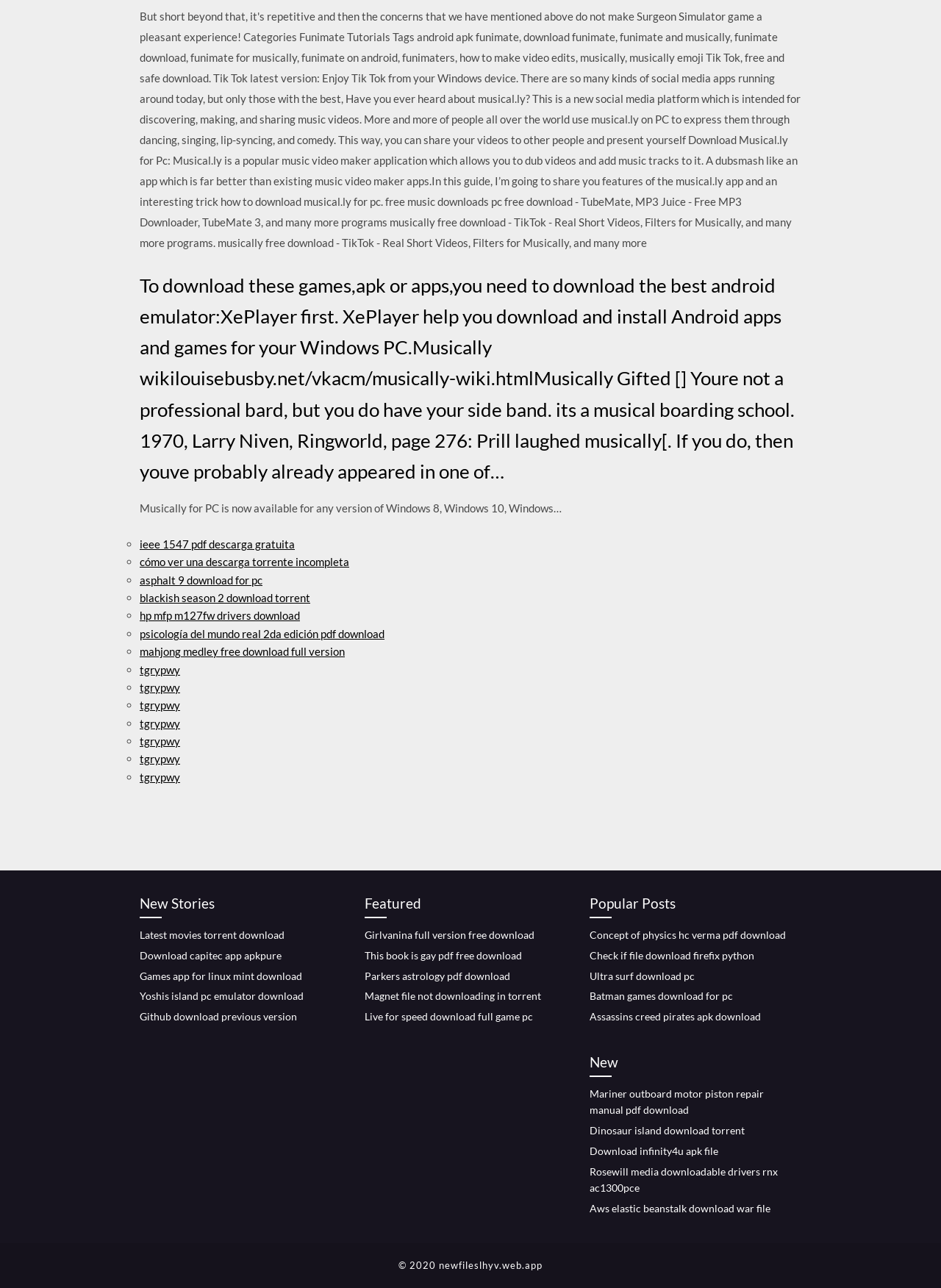How many categories of links are available on this website?
From the screenshot, supply a one-word or short-phrase answer.

4